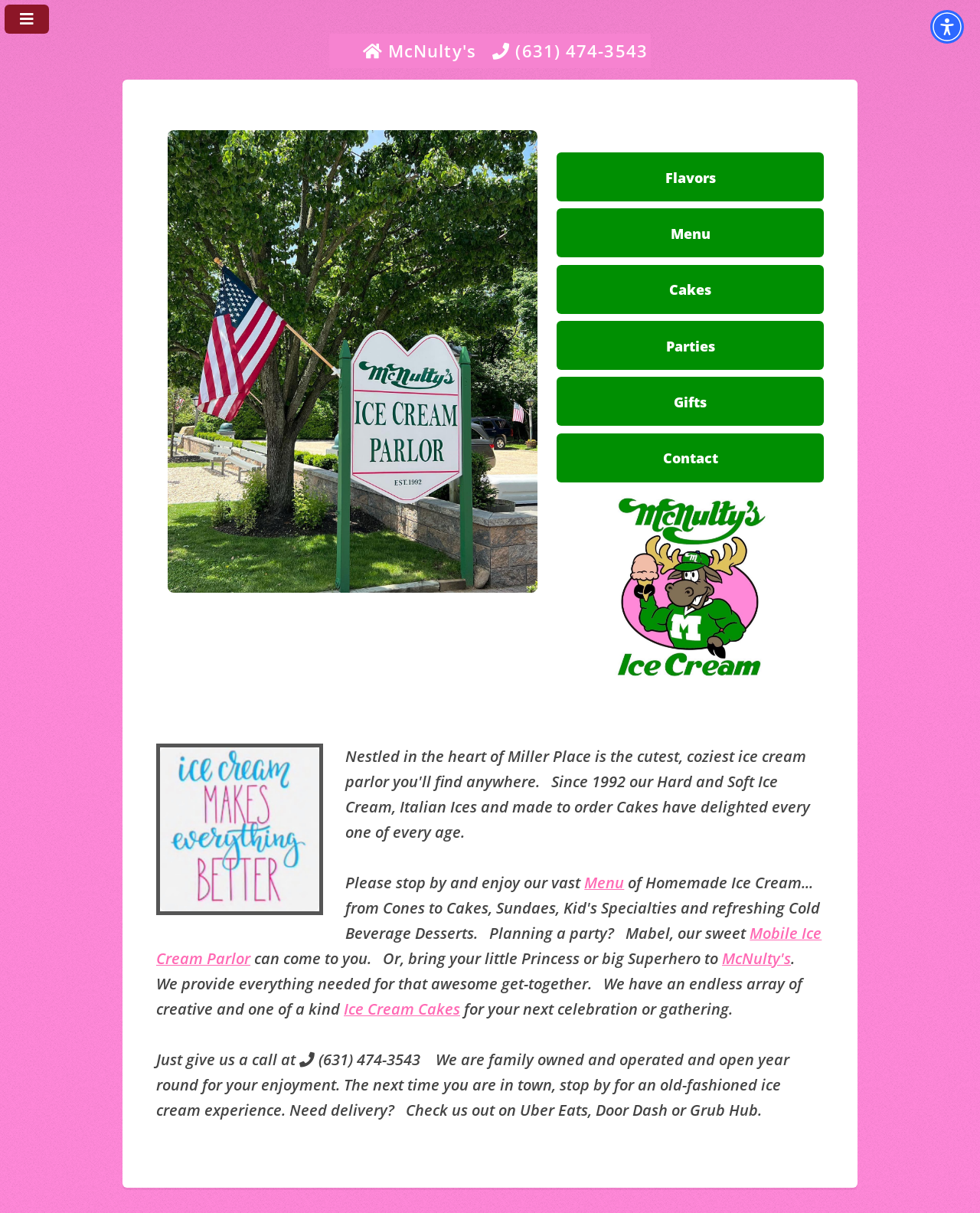Please provide a one-word or phrase answer to the question: 
What types of desserts are mentioned on the webpage?

Ice Cream, Cakes, Sundaes, Cold Beverage Desserts